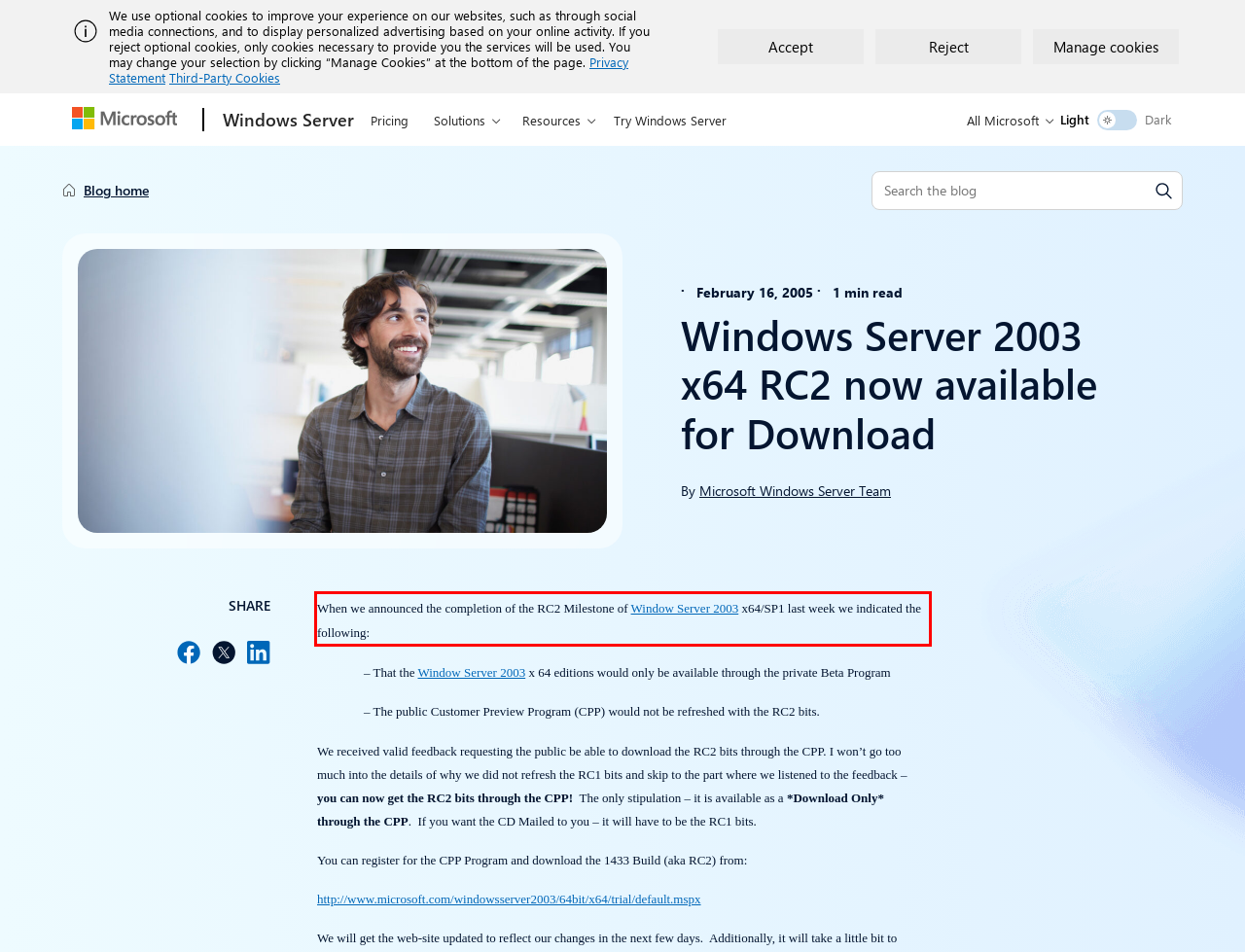Given a webpage screenshot, locate the red bounding box and extract the text content found inside it.

When we announced the completion of the RC2 Milestone of Window Server 2003 x64/SP1 last week we indicated the following: